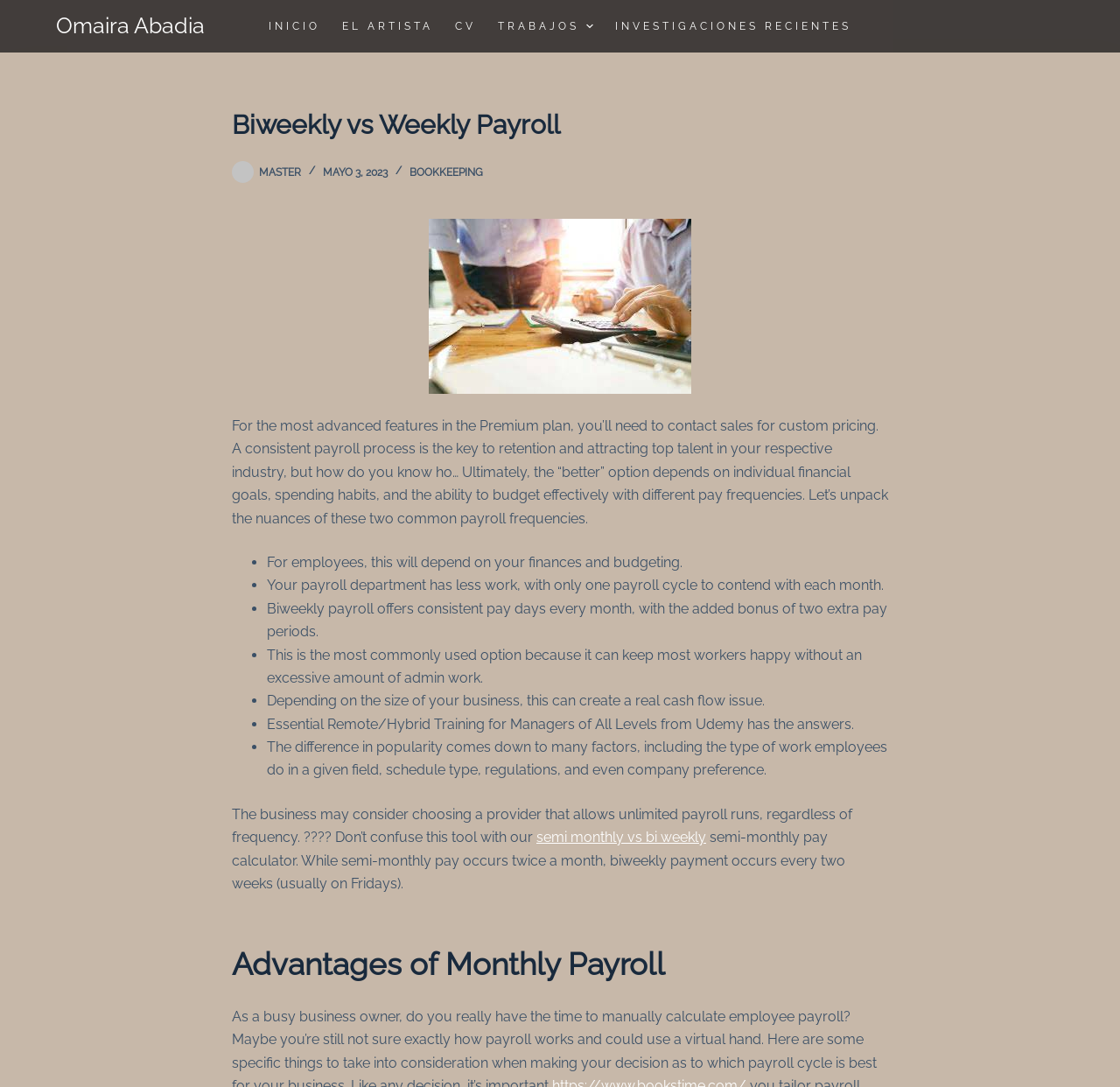Locate the bounding box coordinates of the UI element described by: "semi monthly vs bi weekly". The bounding box coordinates should consist of four float numbers between 0 and 1, i.e., [left, top, right, bottom].

[0.479, 0.763, 0.63, 0.778]